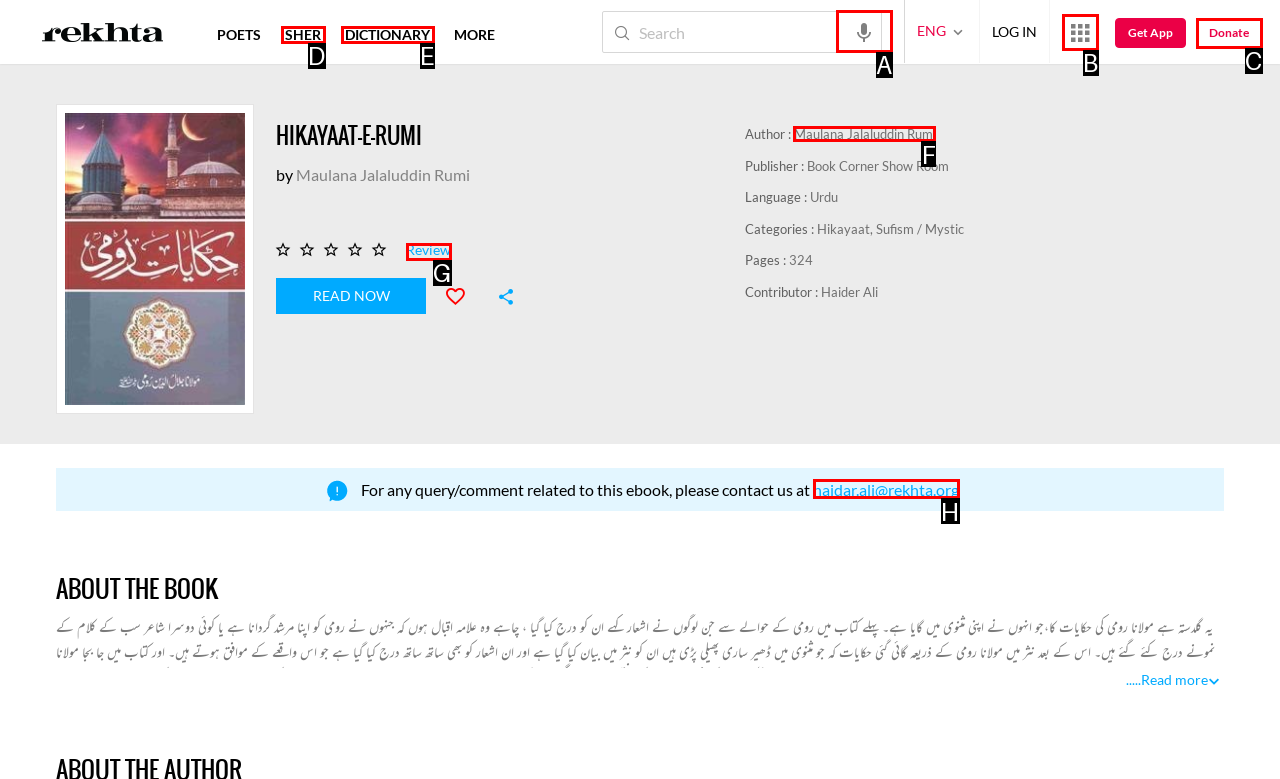Identify the correct UI element to click for the following task: Read the article about House Bill 971 Choose the option's letter based on the given choices.

None